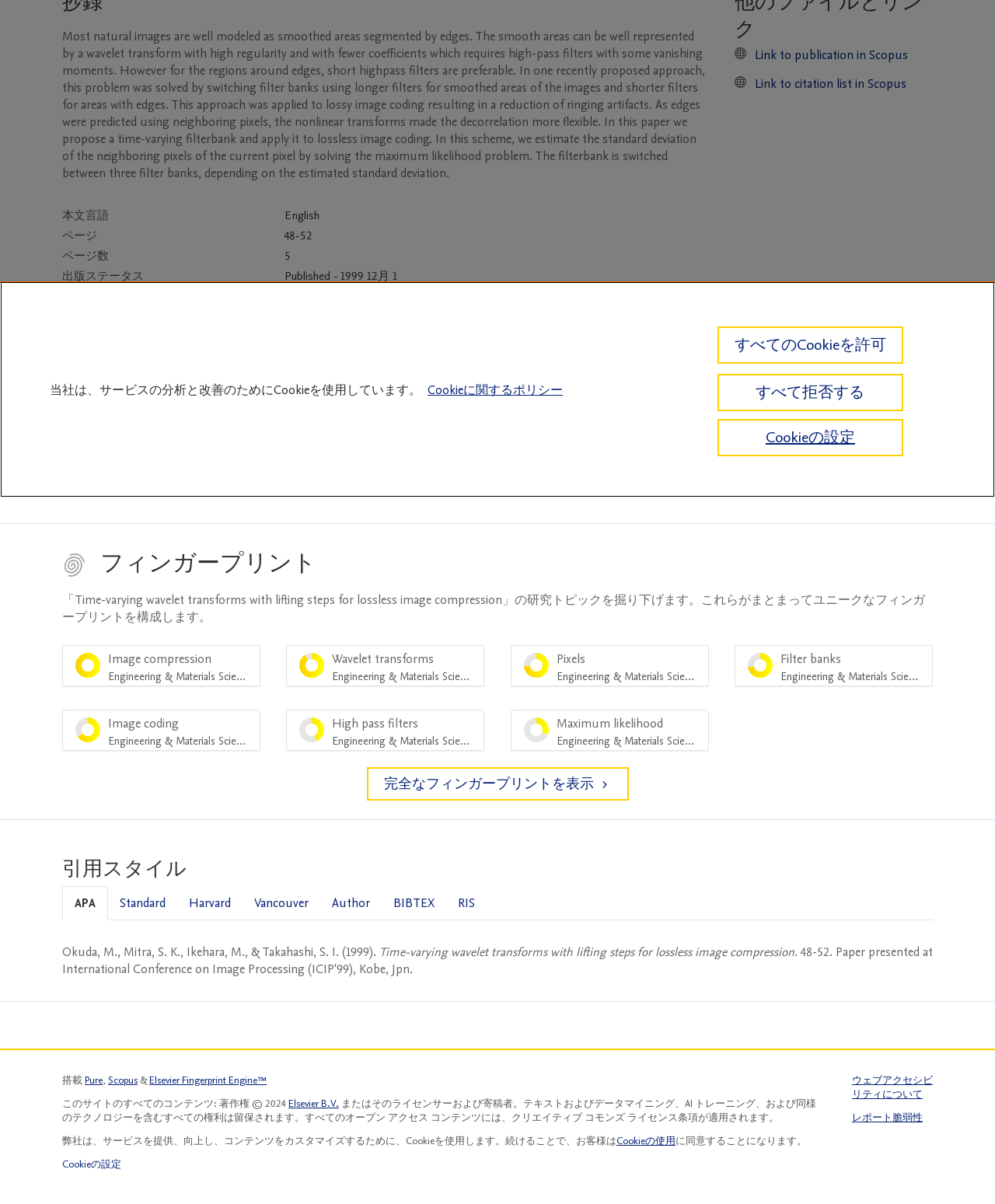Identify the bounding box of the HTML element described here: "すべてのCookieを許可". Provide the coordinates as four float numbers between 0 and 1: [left, top, right, bottom].

[0.721, 0.271, 0.908, 0.302]